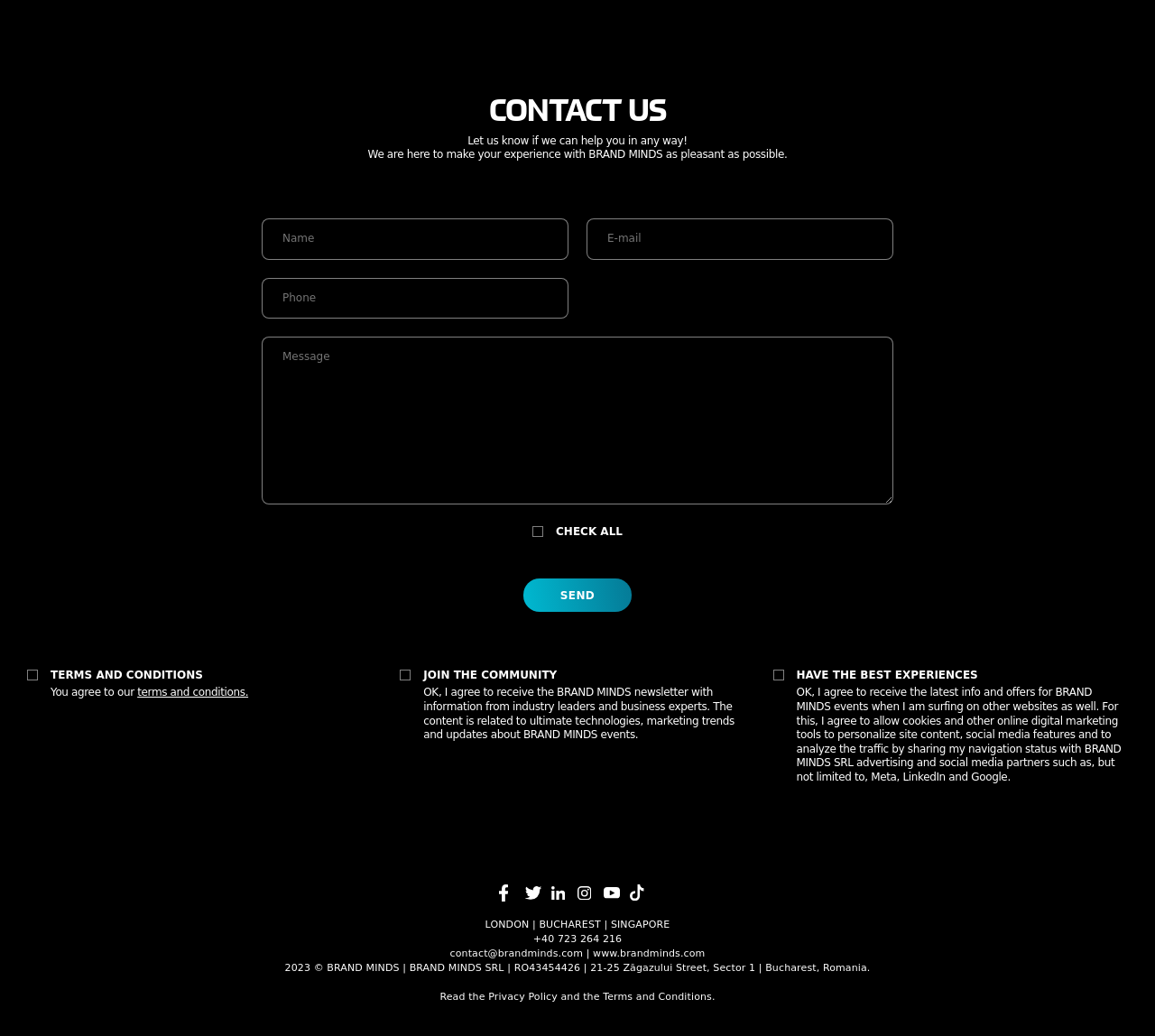Answer the question below with a single word or a brief phrase: 
Where are BRAND MINDS events held?

London, Bucharest, Singapore